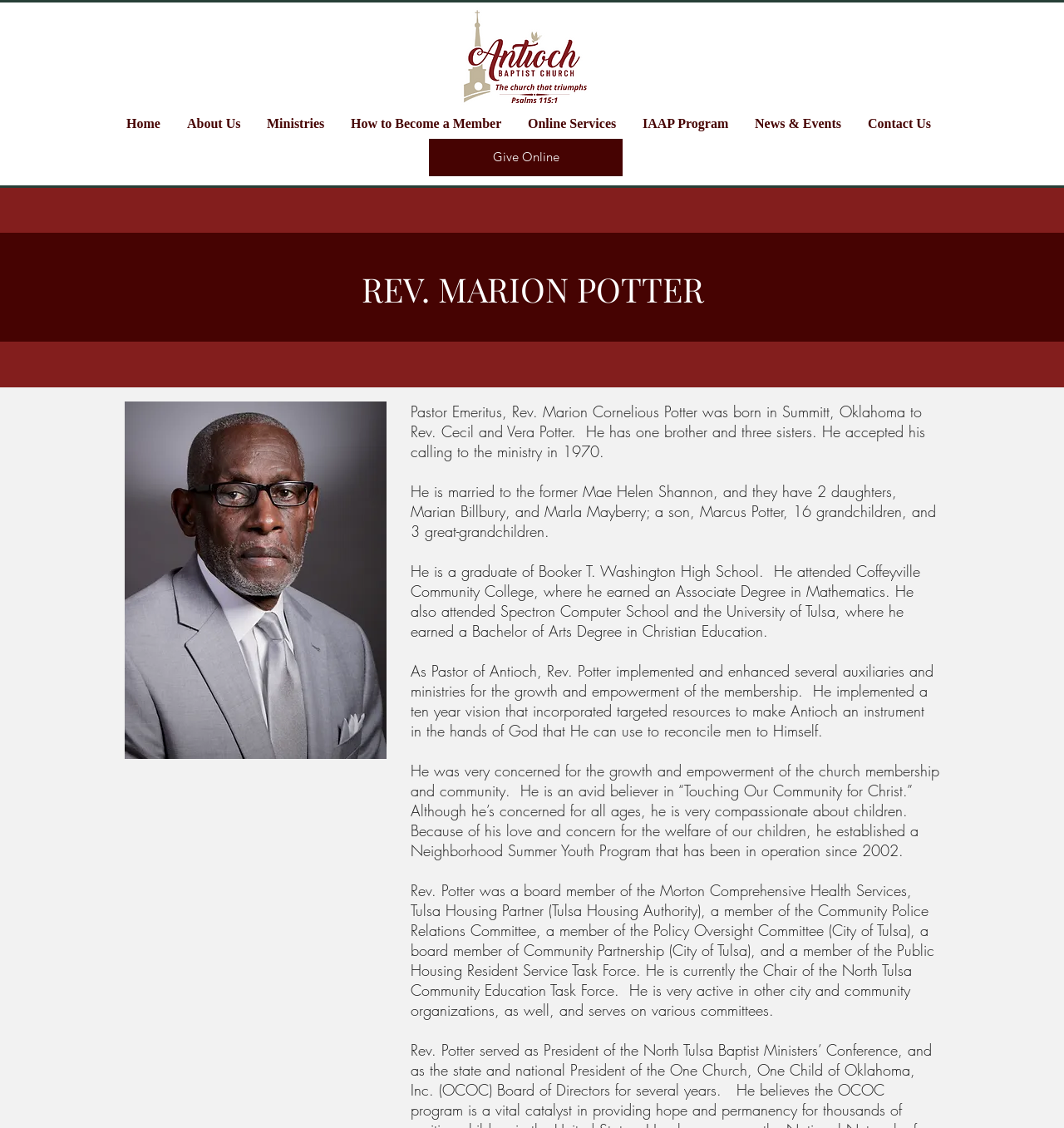Can you specify the bounding box coordinates for the region that should be clicked to fulfill this instruction: "Click the About Us link".

[0.168, 0.099, 0.243, 0.121]